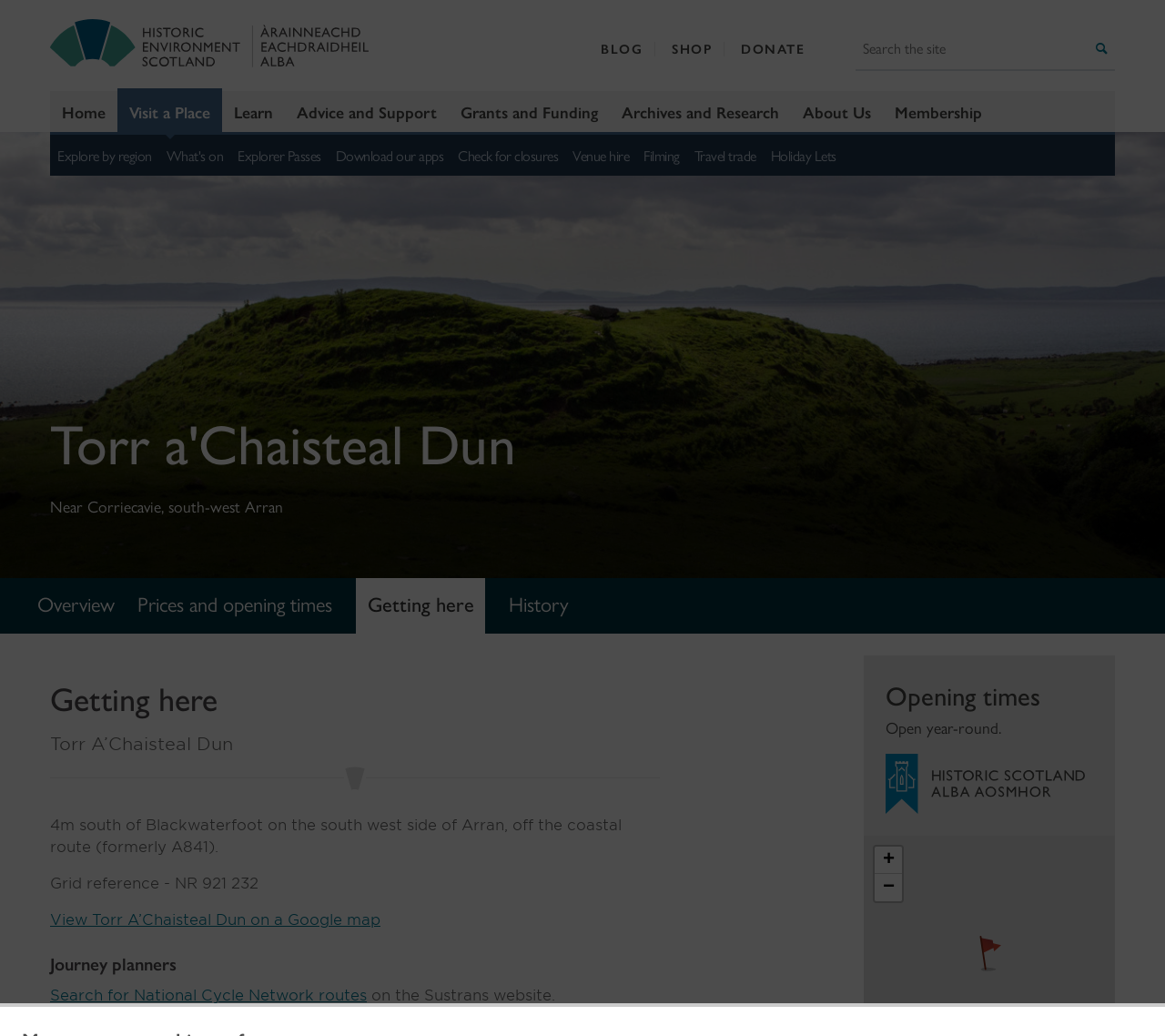Using the provided element description, identify the bounding box coordinates as (top-left x, top-left y, bottom-right x, bottom-right y). Ensure all values are between 0 and 1. Description: Advice and Support

[0.245, 0.088, 0.385, 0.128]